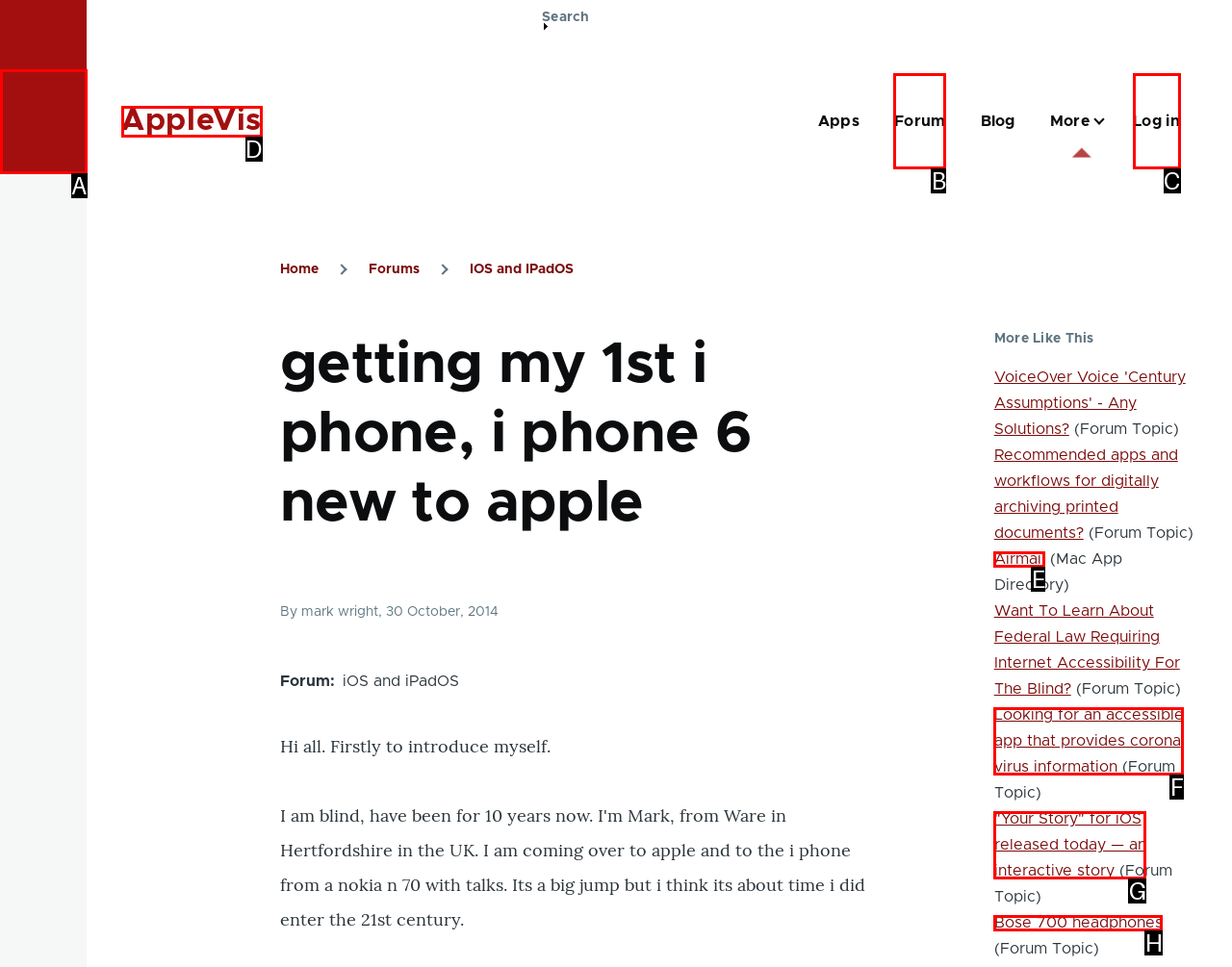Tell me which one HTML element best matches the description: aria-label="Sticky header" Answer with the option's letter from the given choices directly.

A